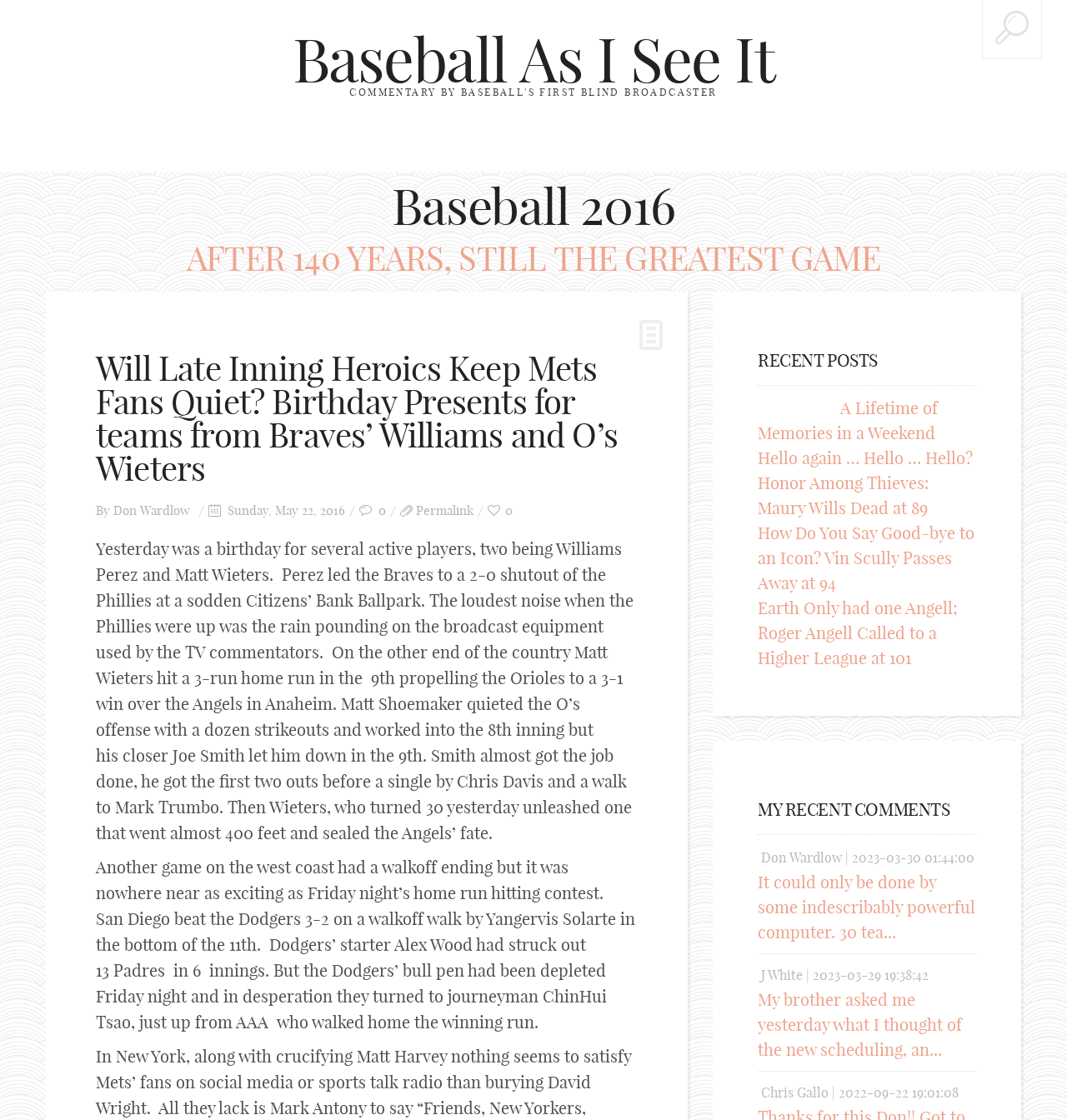How many strikeouts did Alex Wood have in the game against the Padres?
From the screenshot, provide a brief answer in one word or phrase.

13